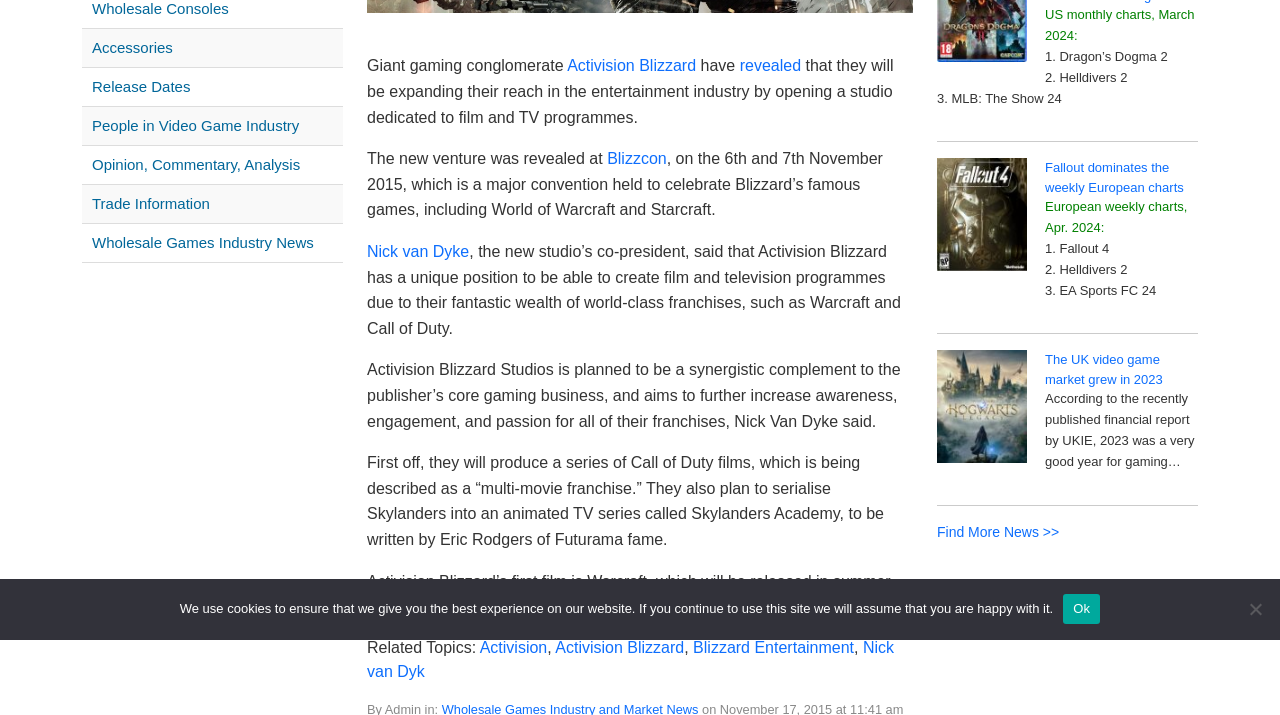Using the webpage screenshot, find the UI element described by Opinion, Commentary, Analysis. Provide the bounding box coordinates in the format (top-left x, top-left y, bottom-right x, bottom-right y), ensuring all values are floating point numbers between 0 and 1.

[0.072, 0.214, 0.266, 0.248]